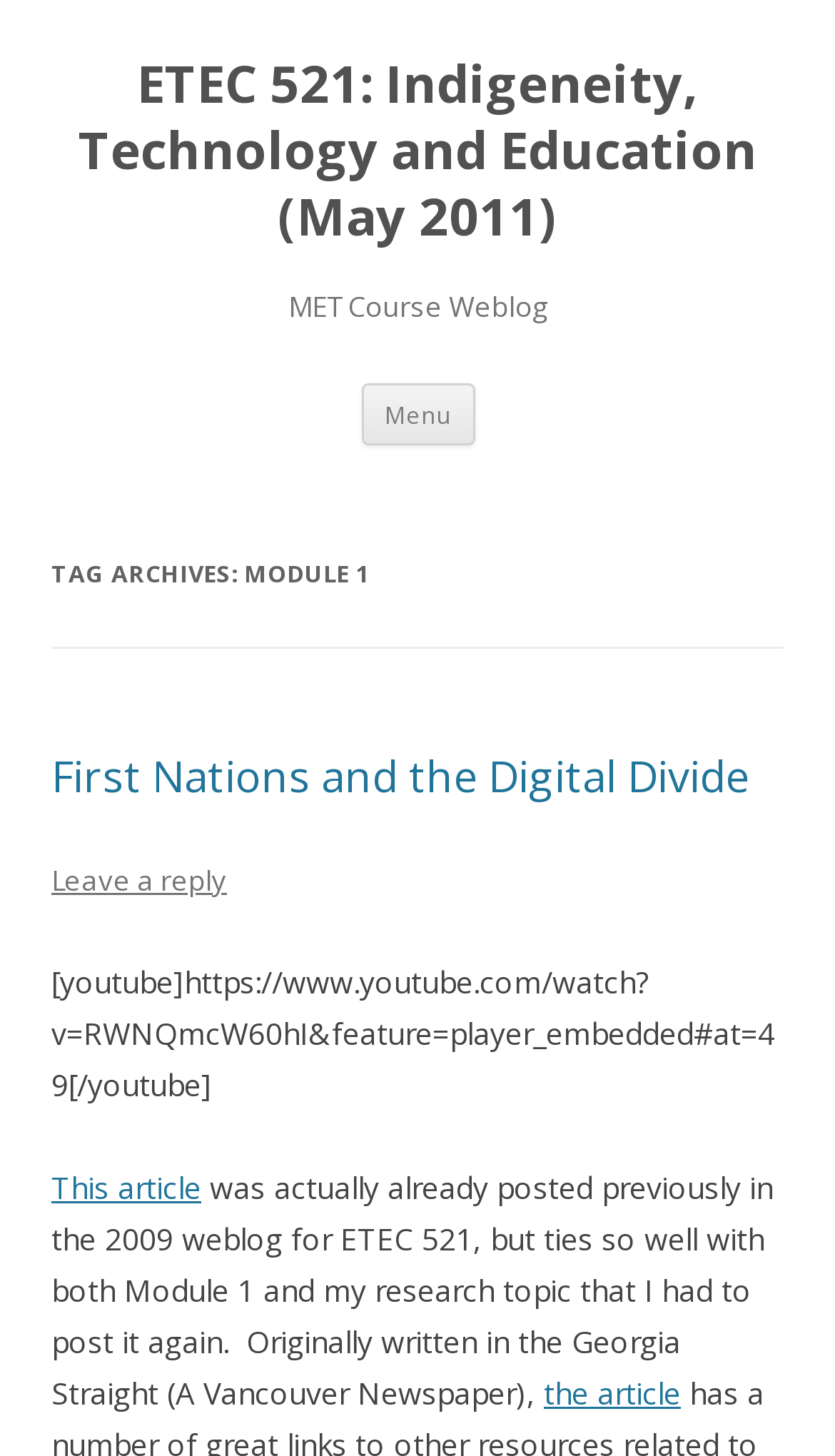What is the format of the embedded media?
Refer to the image and answer the question using a single word or phrase.

YouTube video